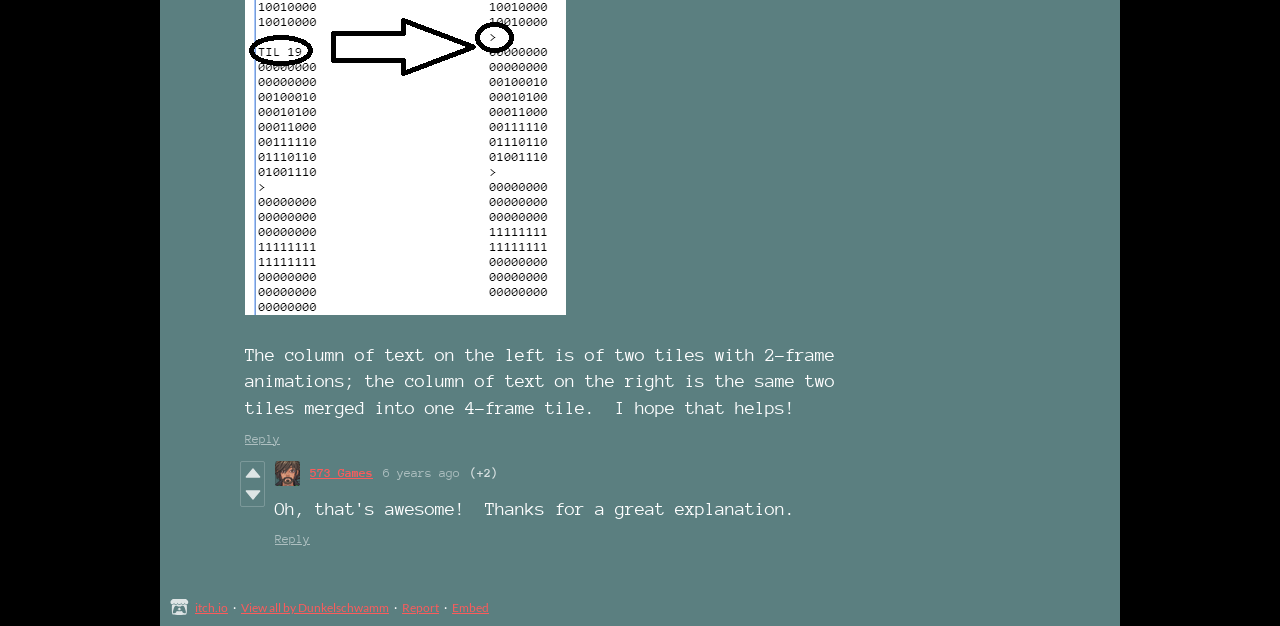Provide the bounding box coordinates of the UI element that matches the description: "parent_node: 573 Games".

[0.215, 0.736, 0.234, 0.776]